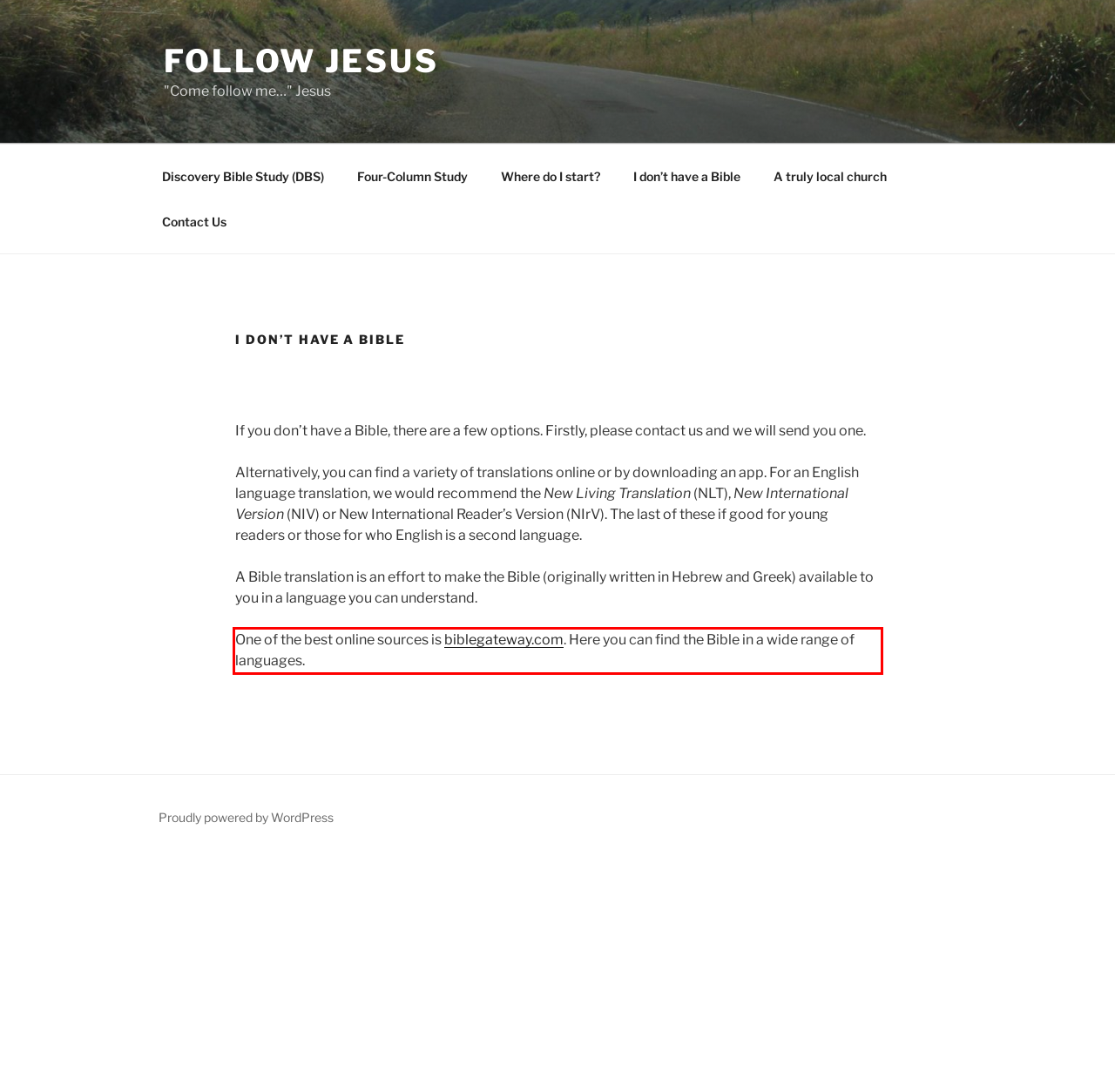The screenshot you have been given contains a UI element surrounded by a red rectangle. Use OCR to read and extract the text inside this red rectangle.

One of the best online sources is biblegateway.com. Here you can find the Bible in a wide range of languages.